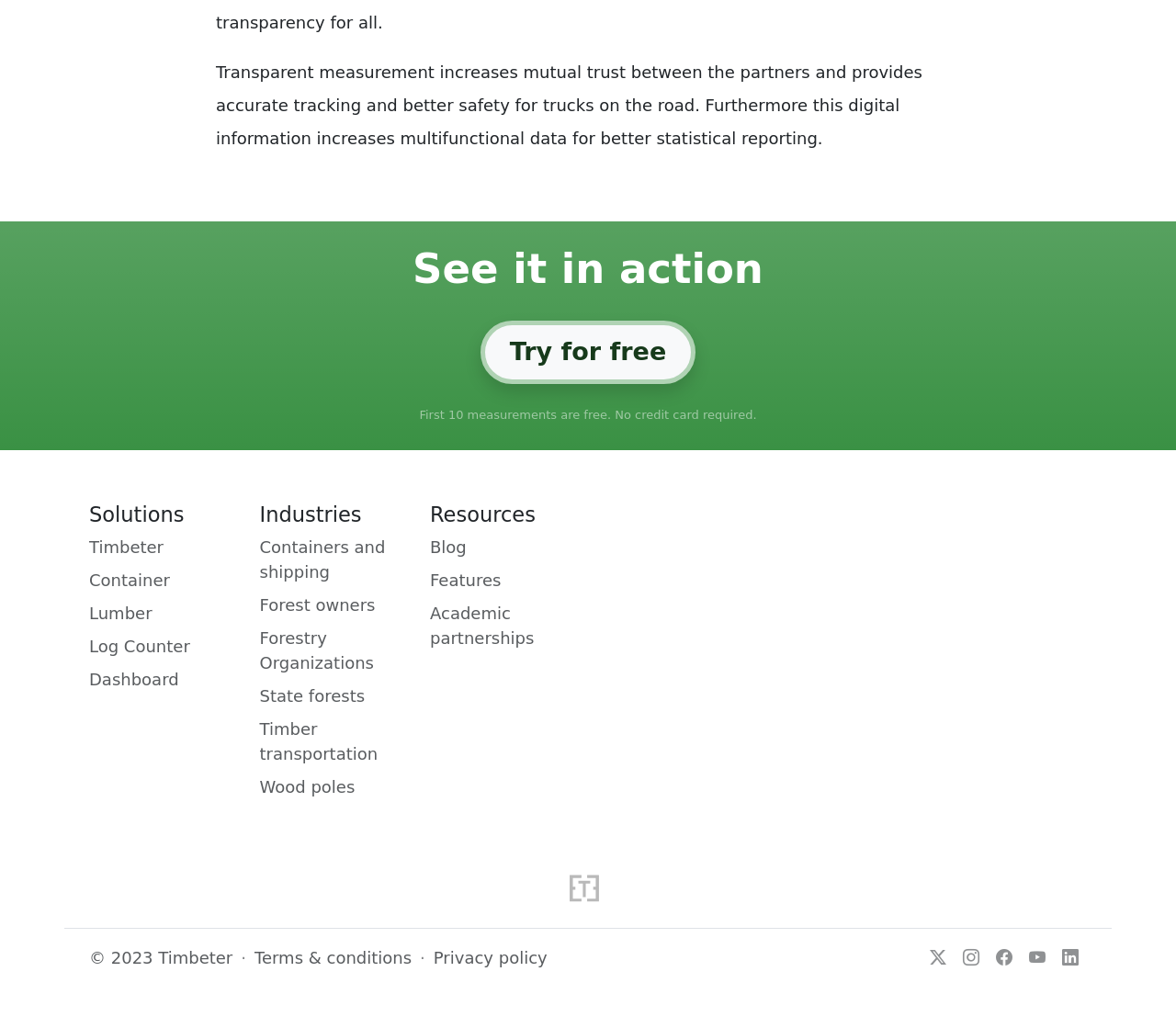How many social media platforms are linked on the webpage?
Give a one-word or short-phrase answer derived from the screenshot.

5